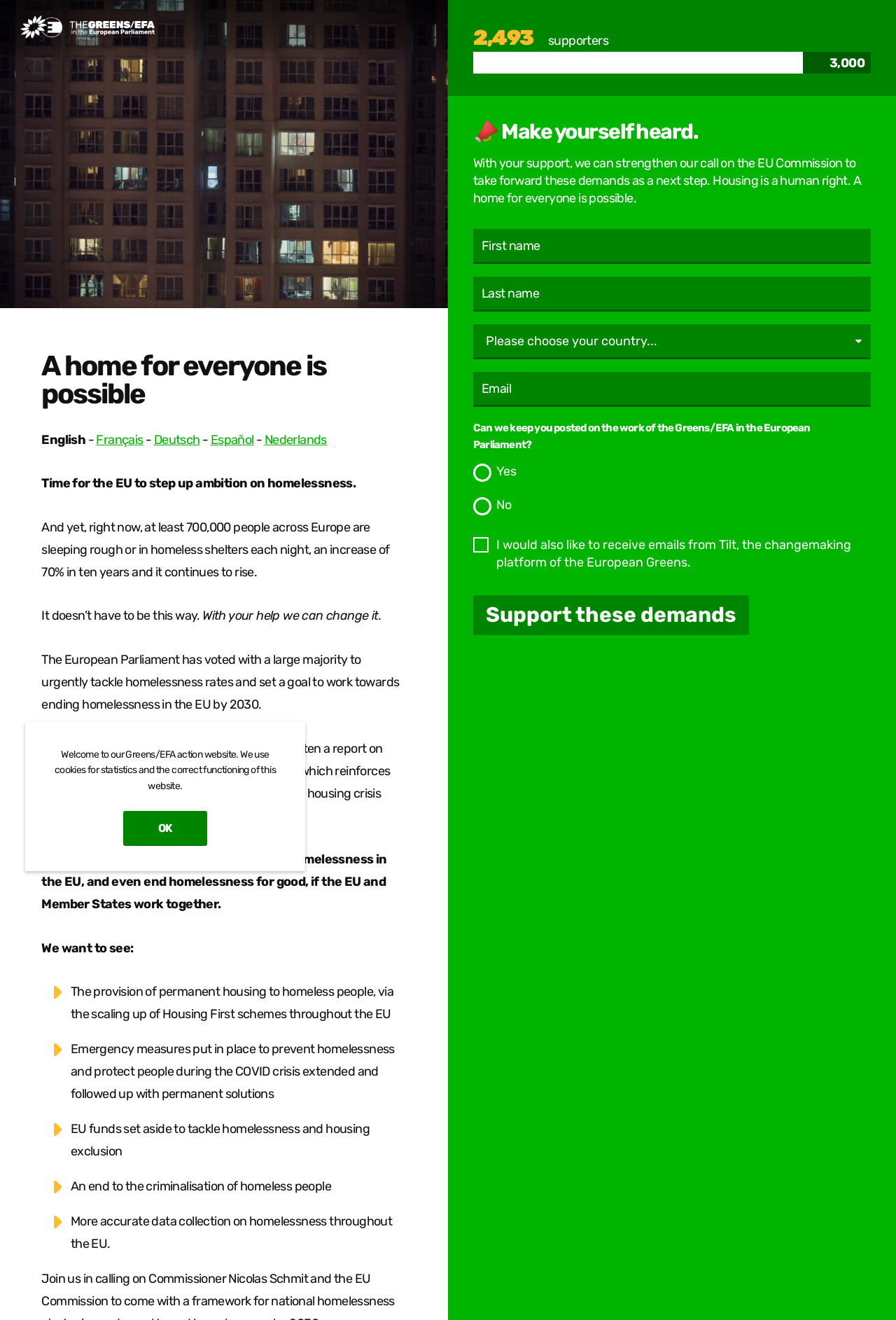Using the element description: "Support these demands", determine the bounding box coordinates for the specified UI element. The coordinates should be four float numbers between 0 and 1, [left, top, right, bottom].

[0.528, 0.451, 0.836, 0.481]